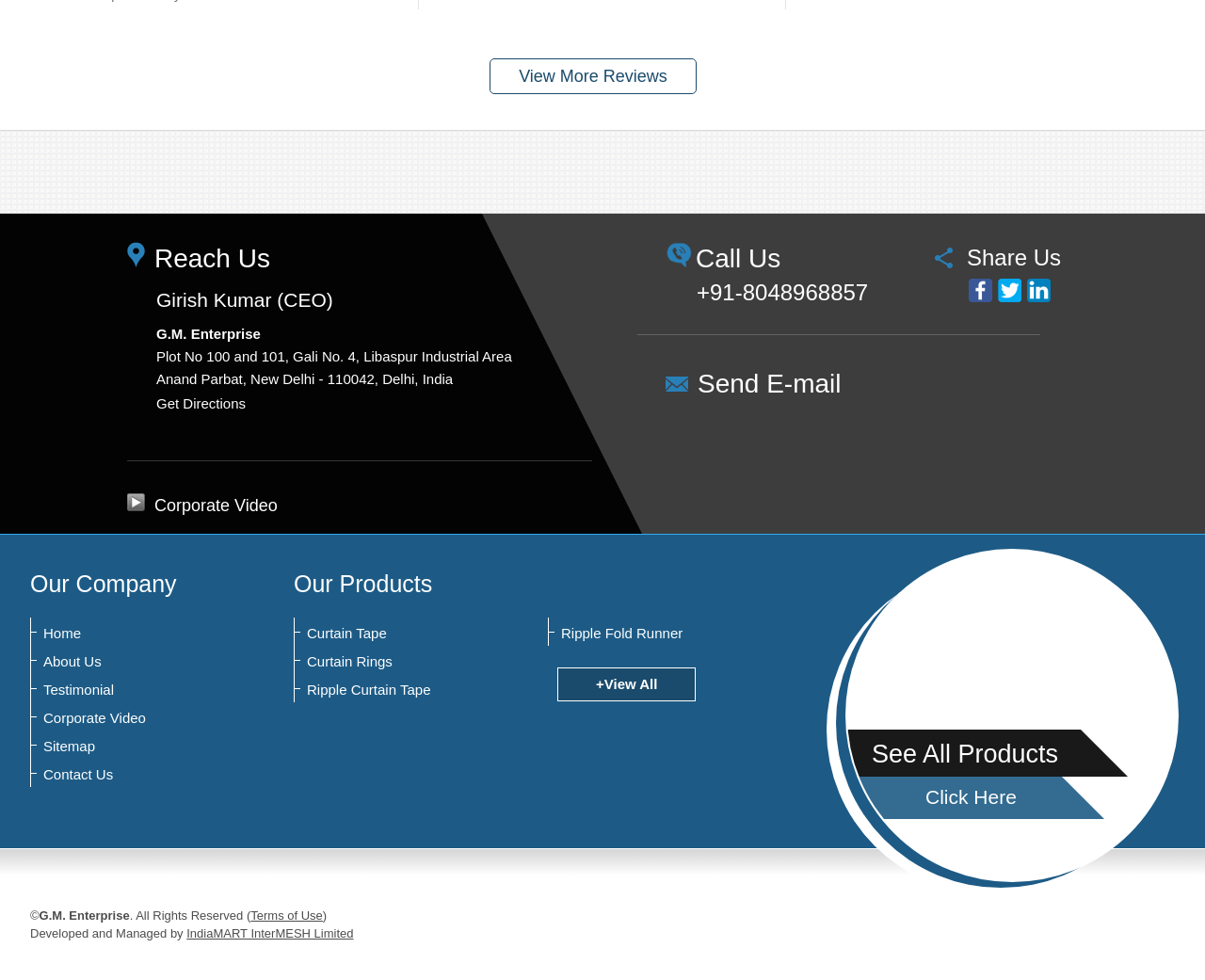Kindly provide the bounding box coordinates of the section you need to click on to fulfill the given instruction: "View corporate video".

[0.105, 0.506, 0.23, 0.525]